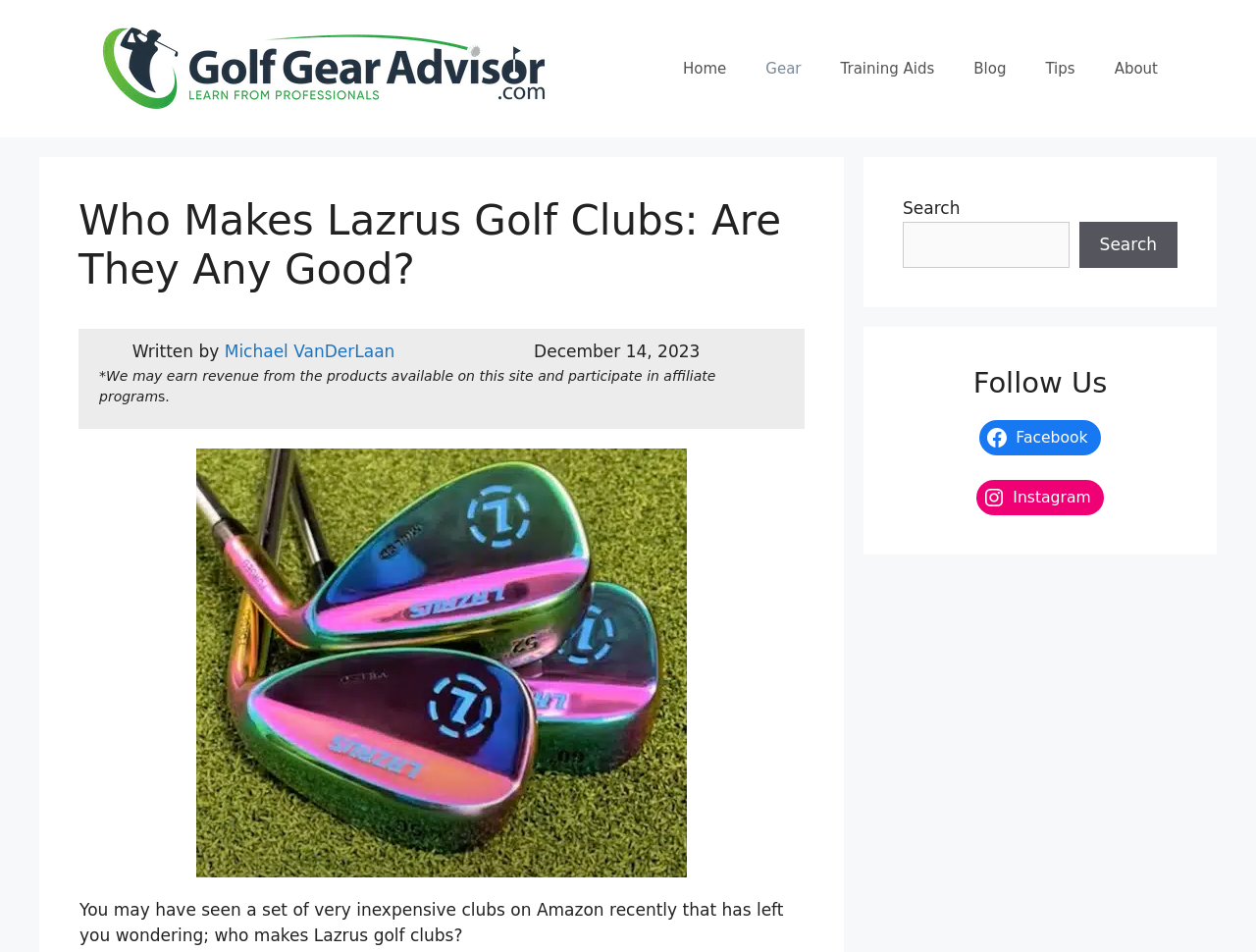Locate the bounding box coordinates of the area you need to click to fulfill this instruction: 'Search for something'. The coordinates must be in the form of four float numbers ranging from 0 to 1: [left, top, right, bottom].

[0.719, 0.232, 0.851, 0.281]